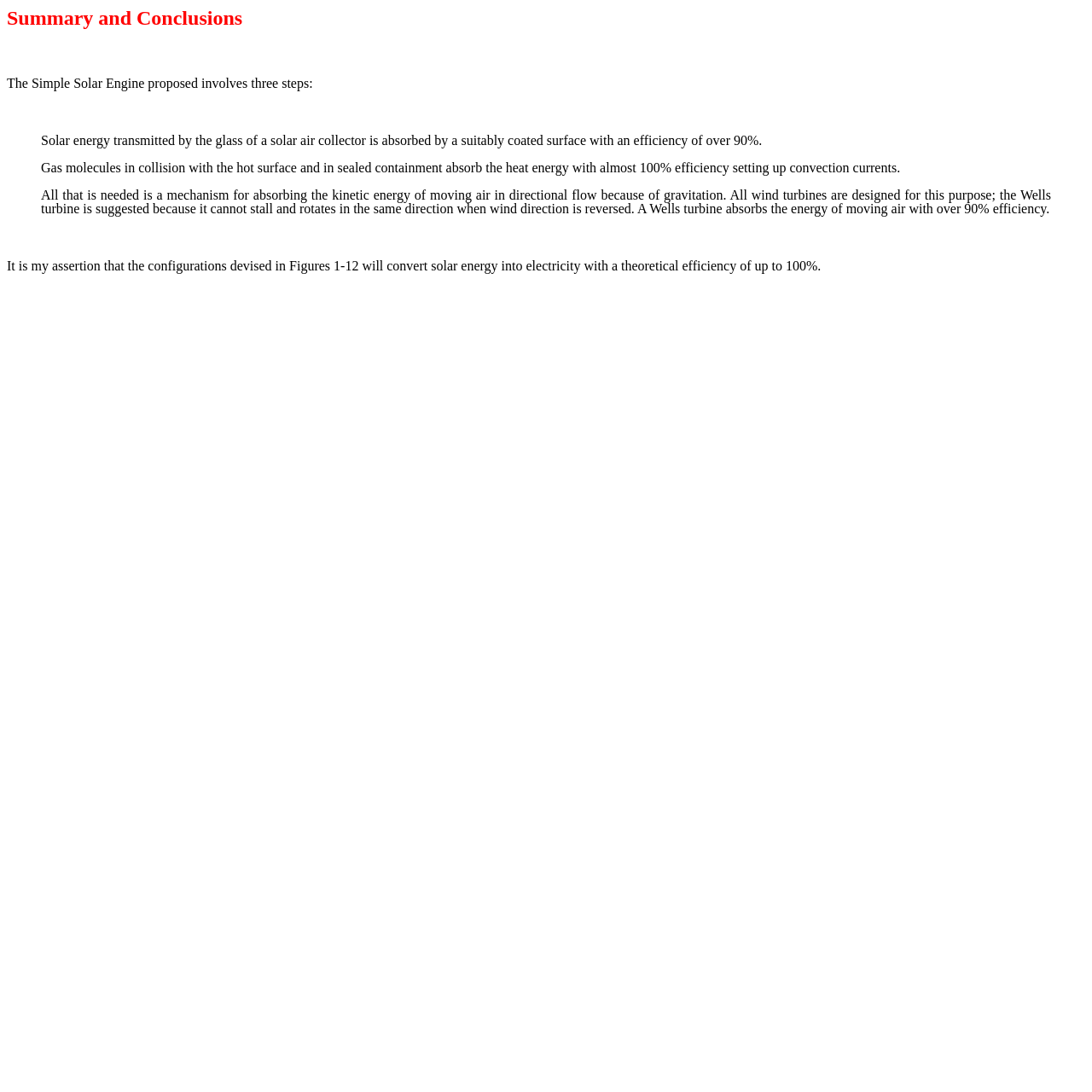Respond to the question with just a single word or phrase: 
What is the purpose of the mechanism mentioned in the text?

absorbing kinetic energy